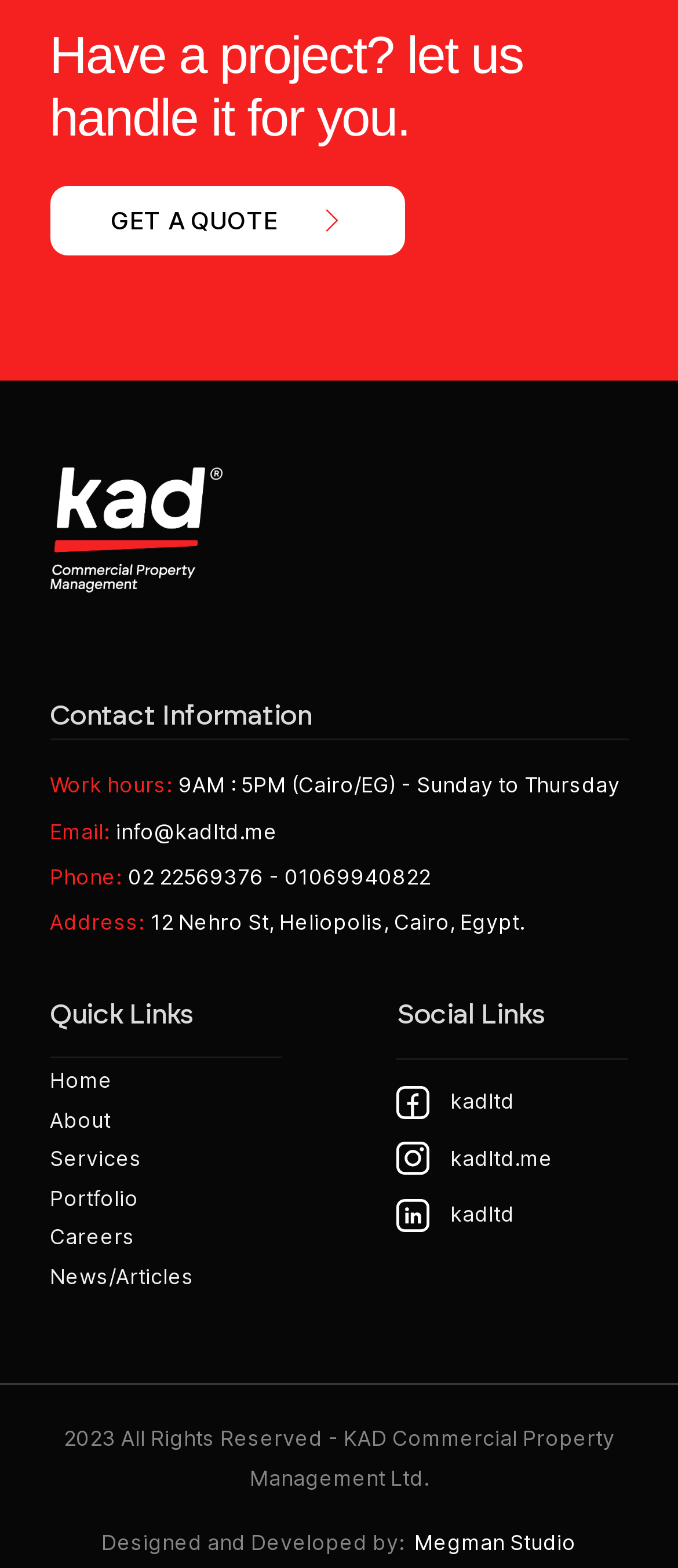Can you find the bounding box coordinates of the area I should click to execute the following instruction: "Check contact email"?

[0.171, 0.522, 0.409, 0.538]